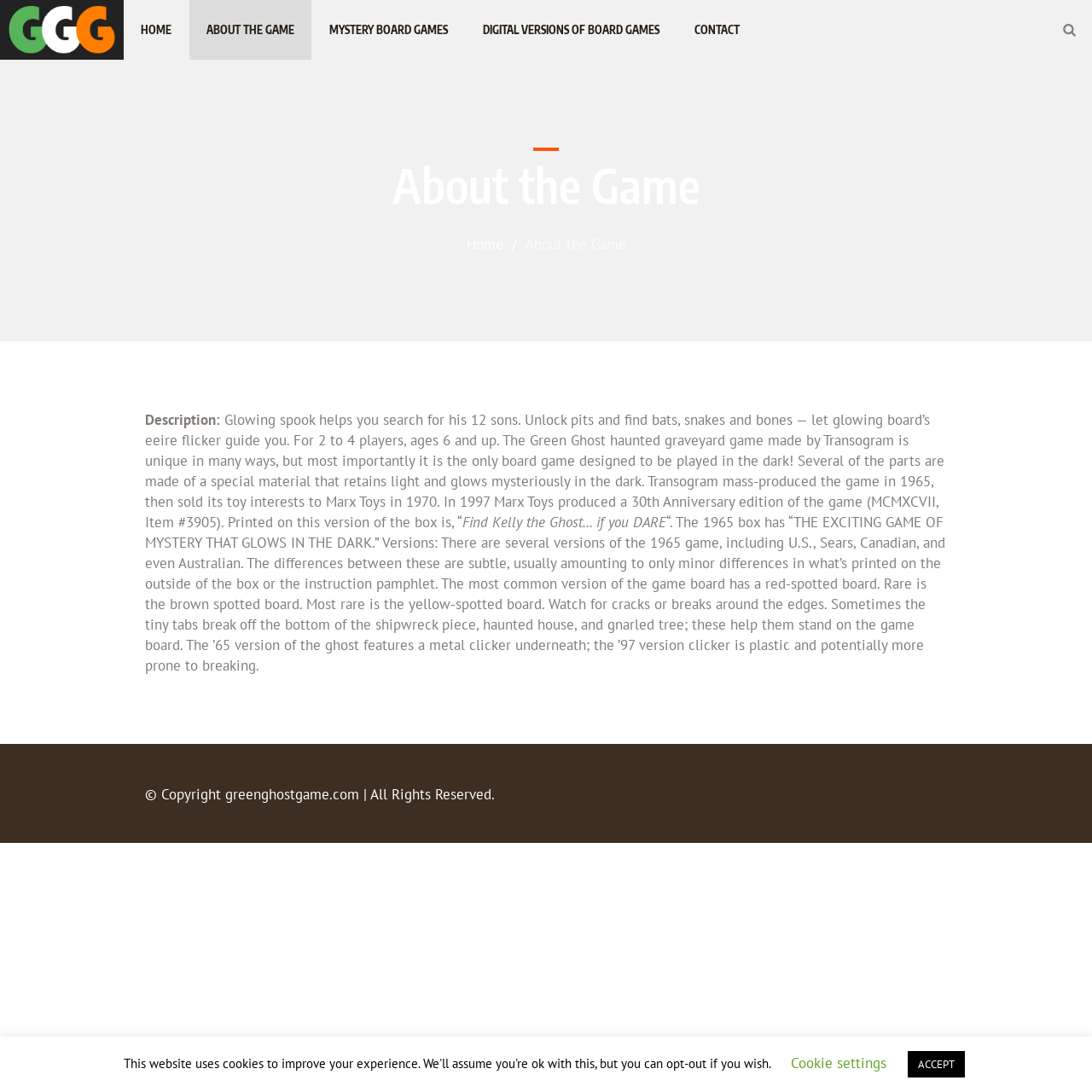Can you give a detailed response to the following question using the information from the image? What is the year the game was mass-produced?

The year the game was mass-produced can be found in the StaticText element with the text 'Transogram mass-produced the game in 1965, then sold its toy interests to Marx Toys in 1970.'